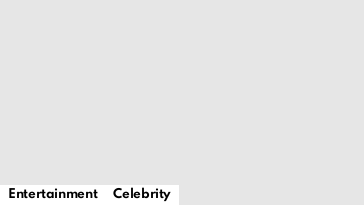Deliver an in-depth description of the image, highlighting major points.

The image features a minimalist design with a light gray background, prominently displaying the links "Entertainment" and "Celebrity" in bold black text at the bottom. This visual serves as a header or navigation element, suggesting it is part of a larger webpage focused on topics related to entertainment and celebrity culture. The design is clean and straightforward, emphasizing accessibility and ease of navigation for users seeking content in these categories. The use of simple visuals enhances the user experience, allowing for a seamless transition into the various articles and features offered within this section.